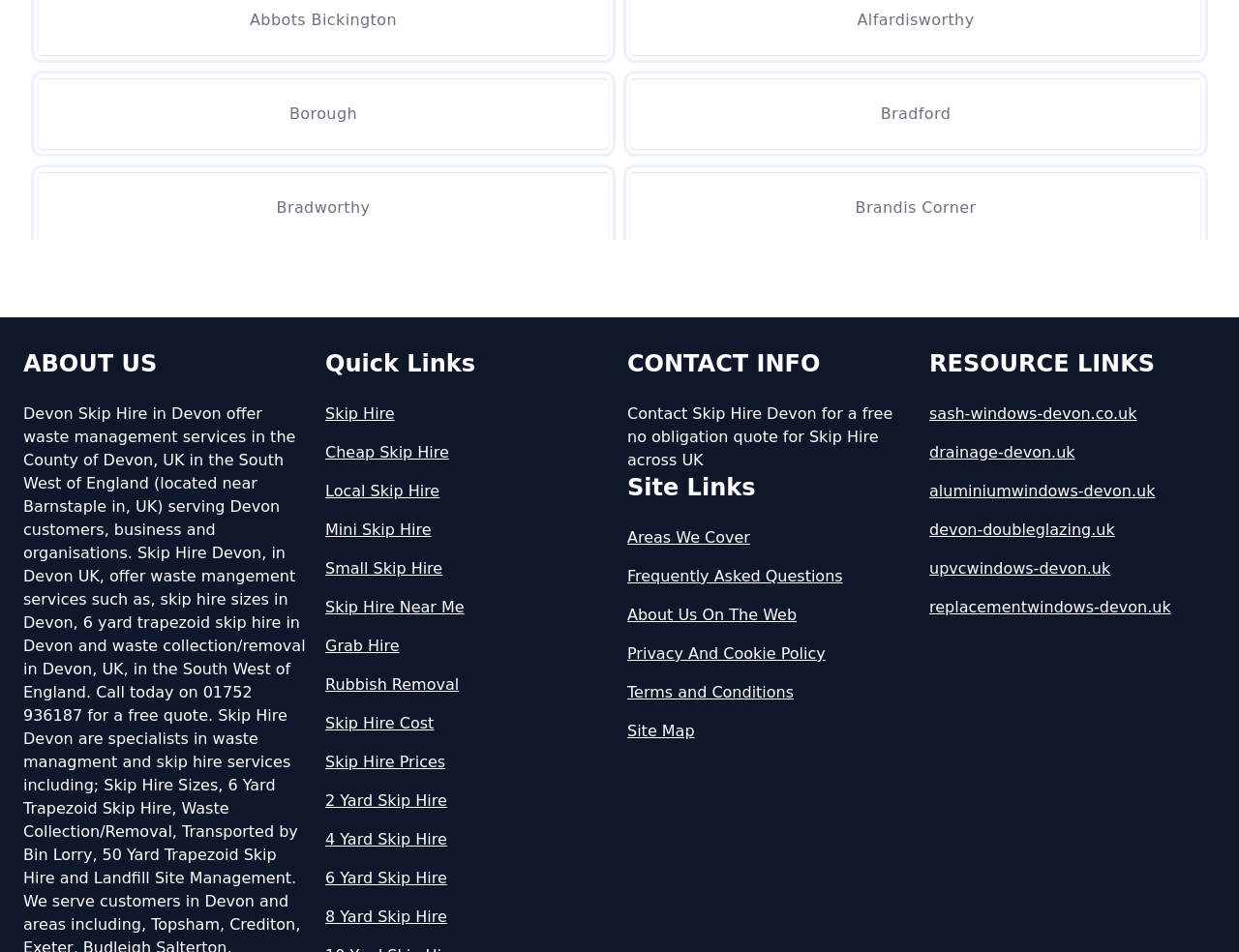From the webpage screenshot, identify the region described by Cheap Skip Hire. Provide the bounding box coordinates as (top-left x, top-left y, bottom-right x, bottom-right y), with each value being a floating point number between 0 and 1.

[0.262, 0.463, 0.494, 0.488]